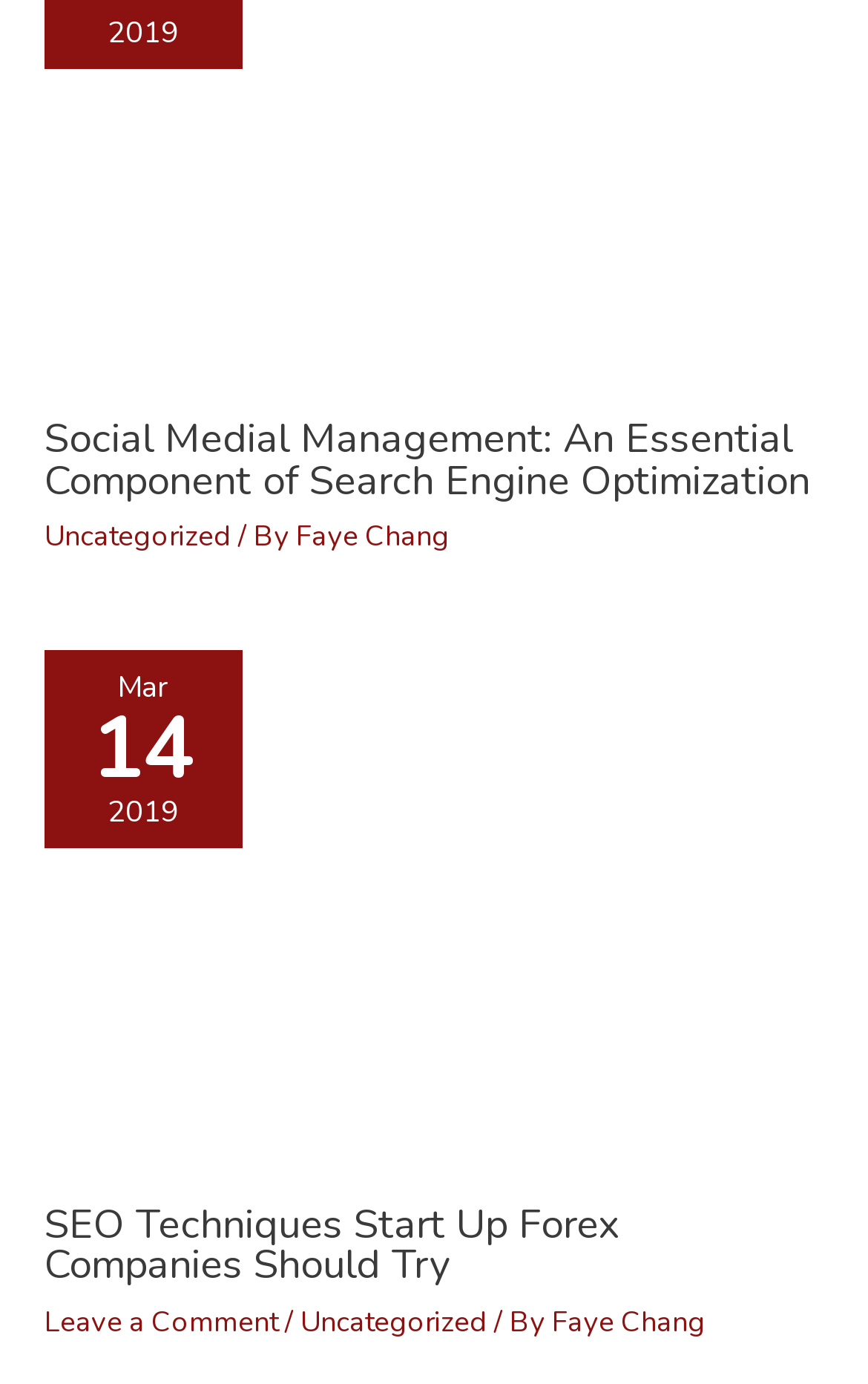What is the topic of the second article?
Please provide a comprehensive answer based on the information in the image.

I examined the second article element [284] and found a heading element [317] with the text 'SEO Techniques Start Up Forex Companies Should Try', which indicates the topic of the article.